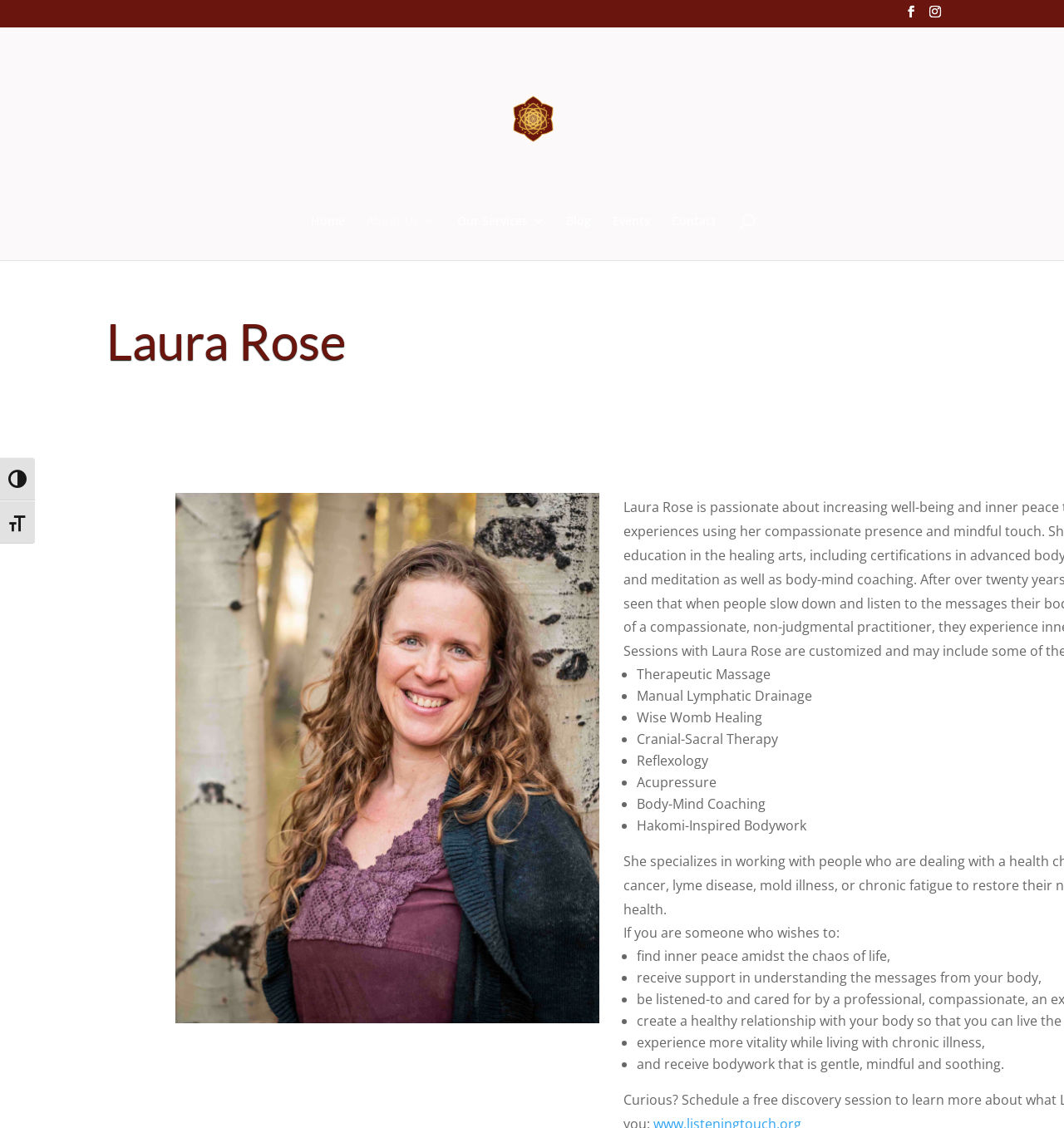Use a single word or phrase to answer the question:
What is the profession of Laura Rose?

Therapist or Bodyworker